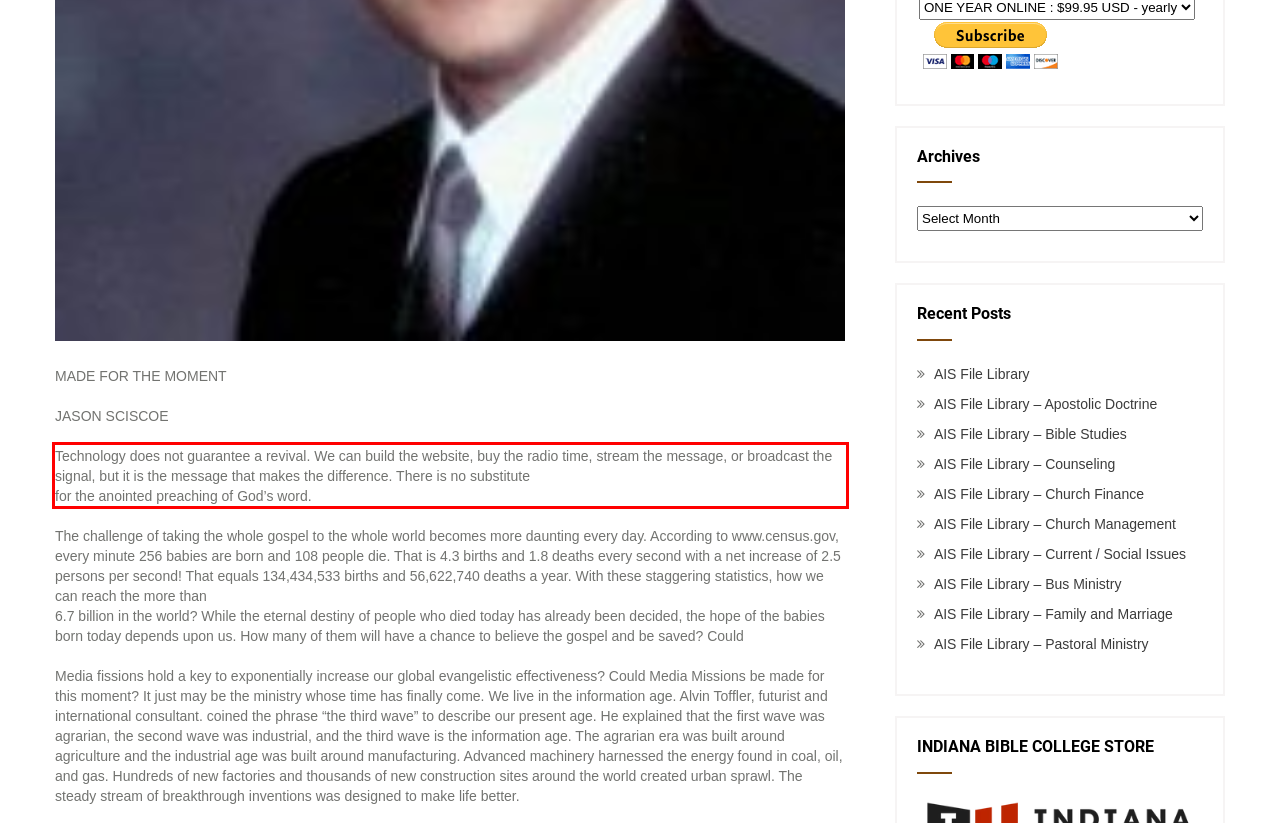Identify the text inside the red bounding box in the provided webpage screenshot and transcribe it.

Technology does not guarantee a revival. We can build the website, buy the radio time, stream the message, or broadcast the signal, but it is the message that makes the difference. There is no substitute for the anointed preaching of God’s word.